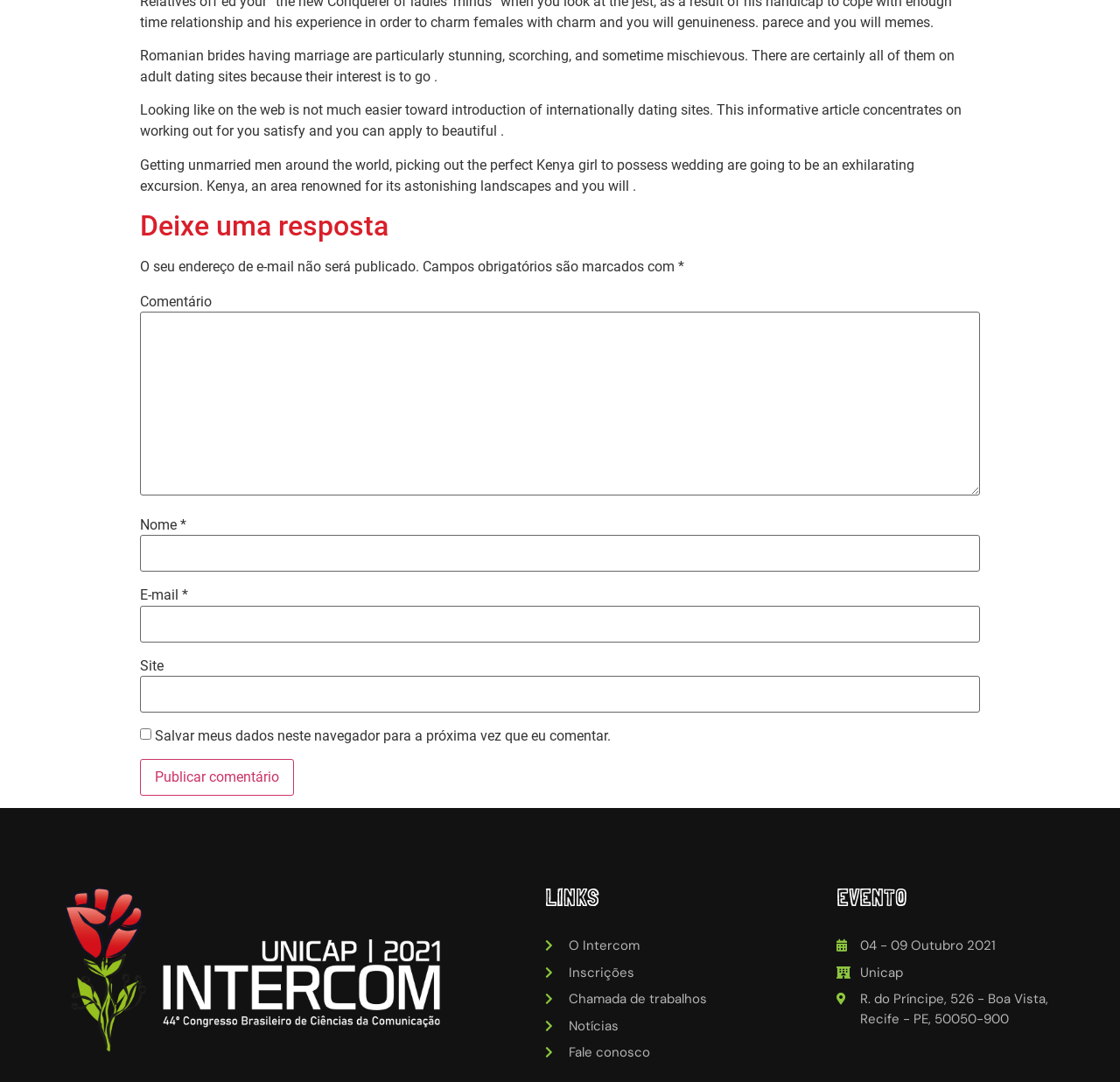Please determine the bounding box coordinates for the element that should be clicked to follow these instructions: "Click the 'Publicar comentário' button".

[0.125, 0.701, 0.262, 0.735]